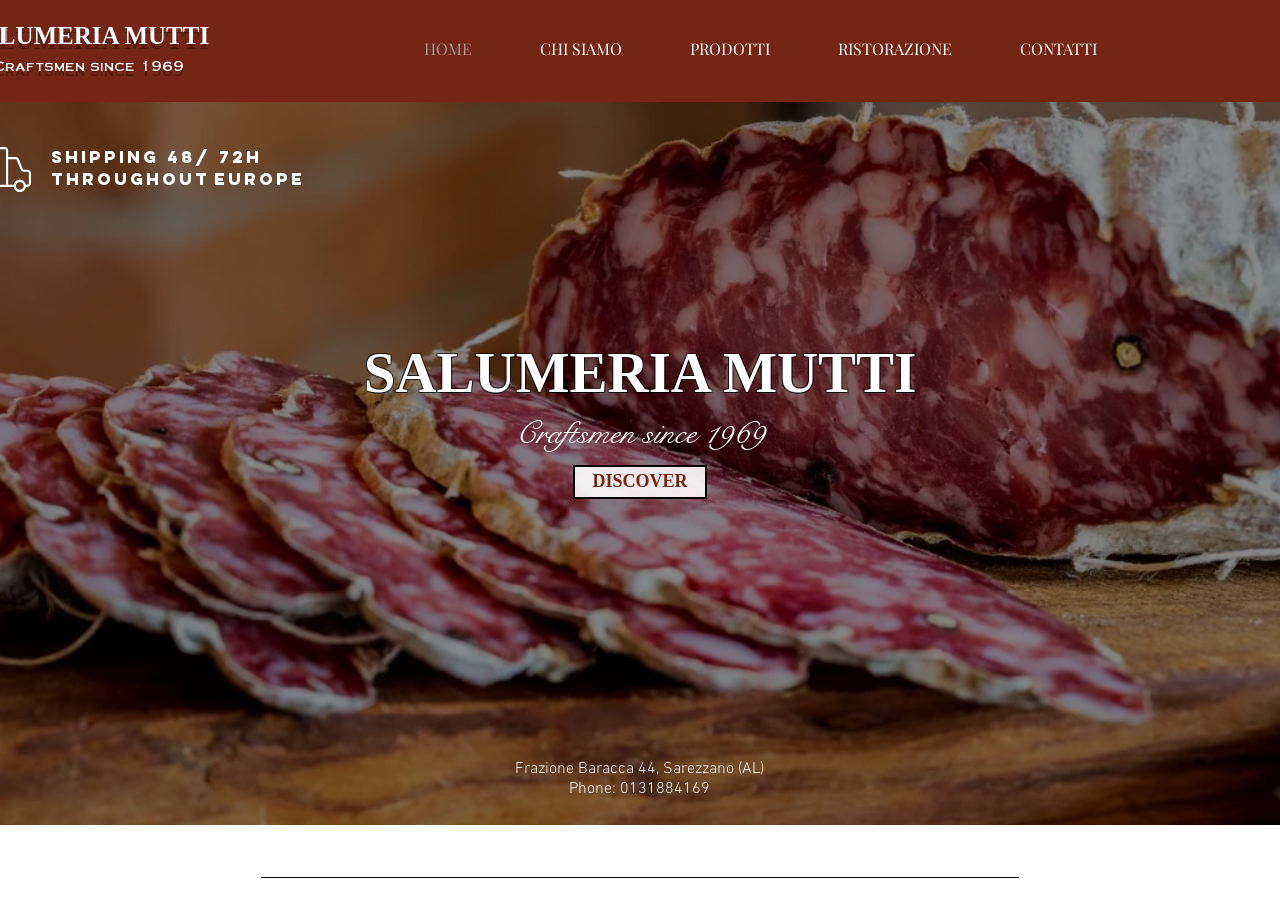Could you locate the bounding box coordinates for the section that should be clicked to accomplish this task: "learn about the company".

[0.395, 0.022, 0.512, 0.066]